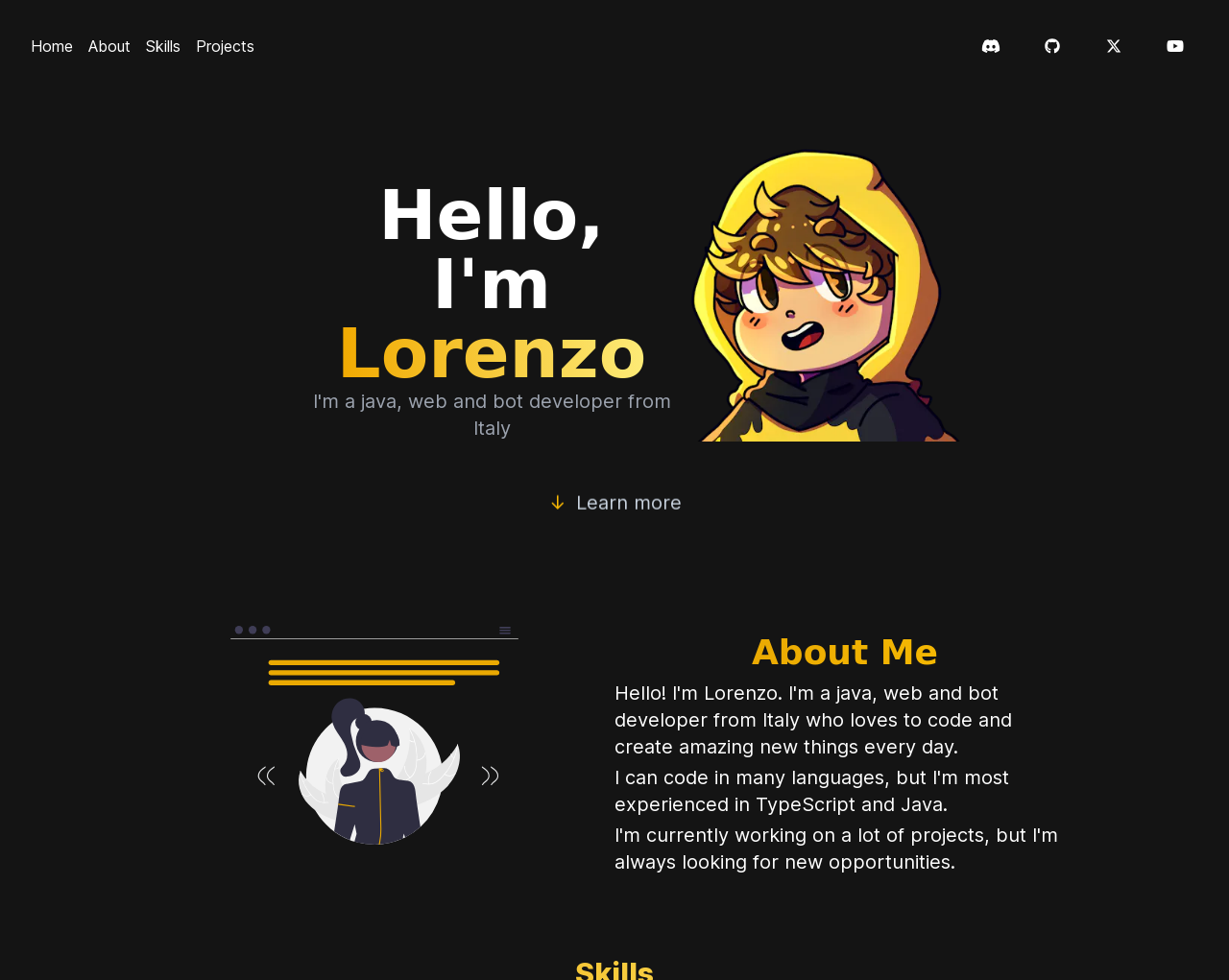What is the platform with an 'X' logo?
Please provide a detailed and thorough answer to the question.

The link with an 'X' logo is located at [0.887, 0.035, 0.925, 0.059] and is part of the social media links section. Based on the common logo of Twitter, we can infer that this link leads to the person's Twitter profile.